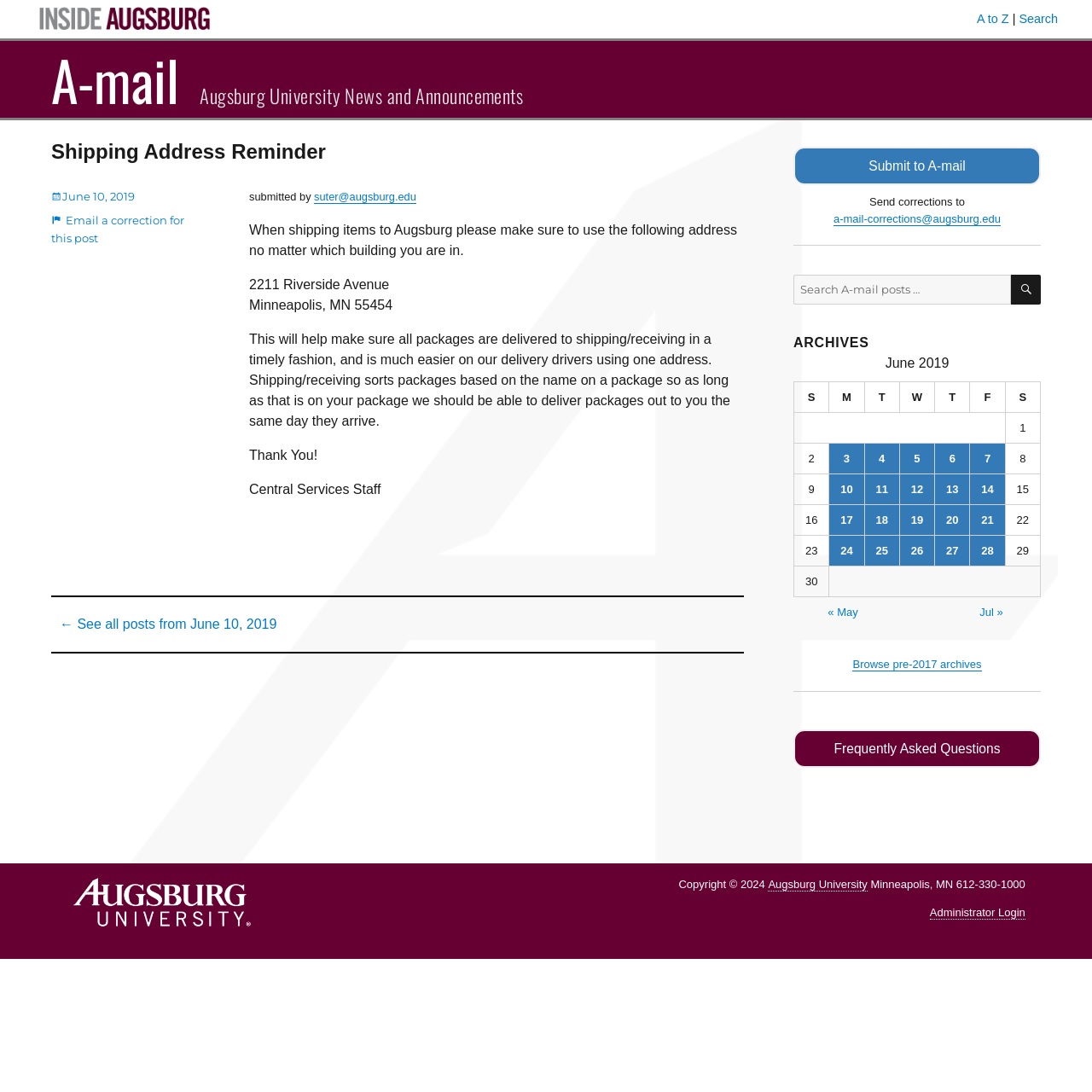Please give a succinct answer using a single word or phrase:
What is the purpose of using a specific shipping address?

To ensure timely delivery